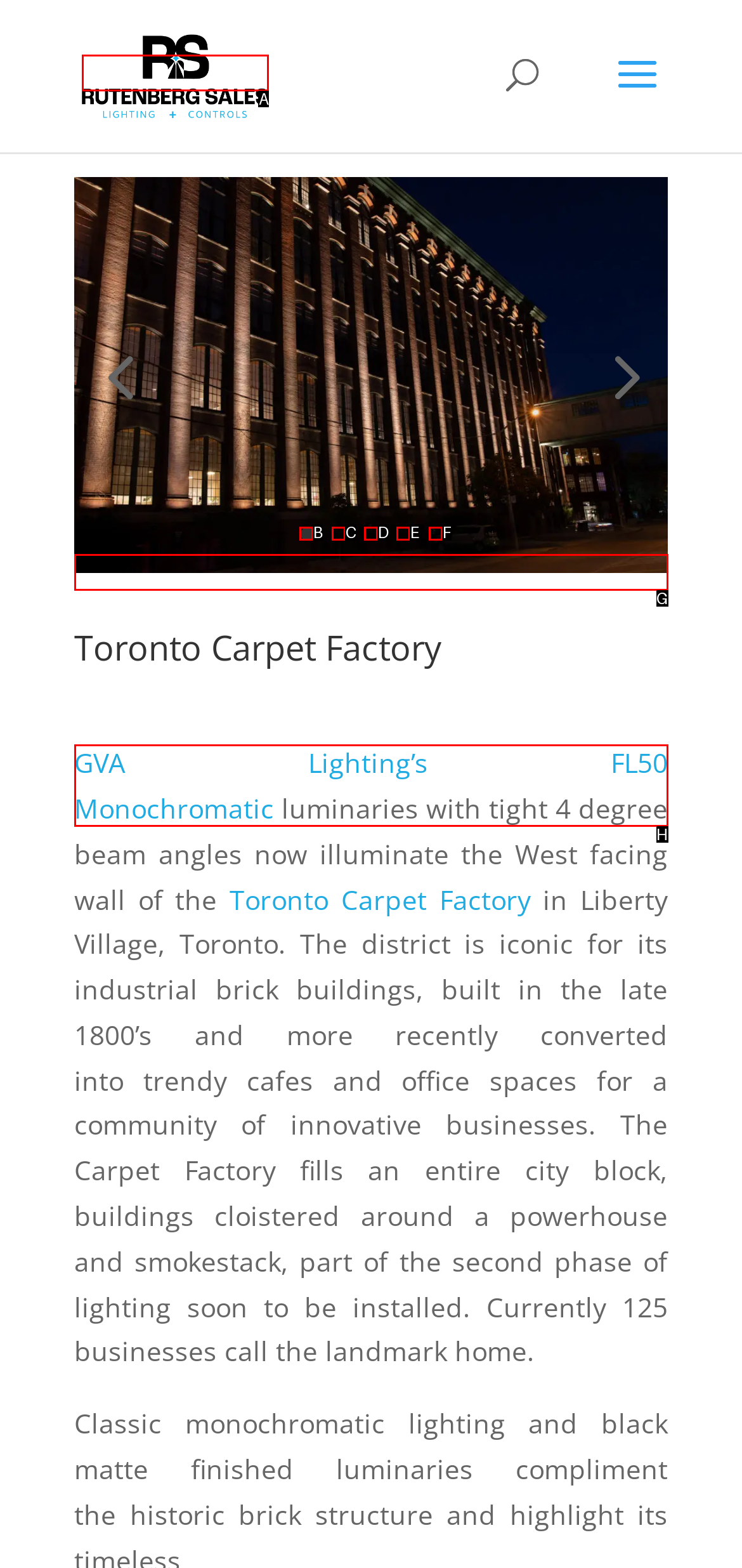What is the letter of the UI element you should click to Go to Centre d’aide de Shopify? Provide the letter directly.

None